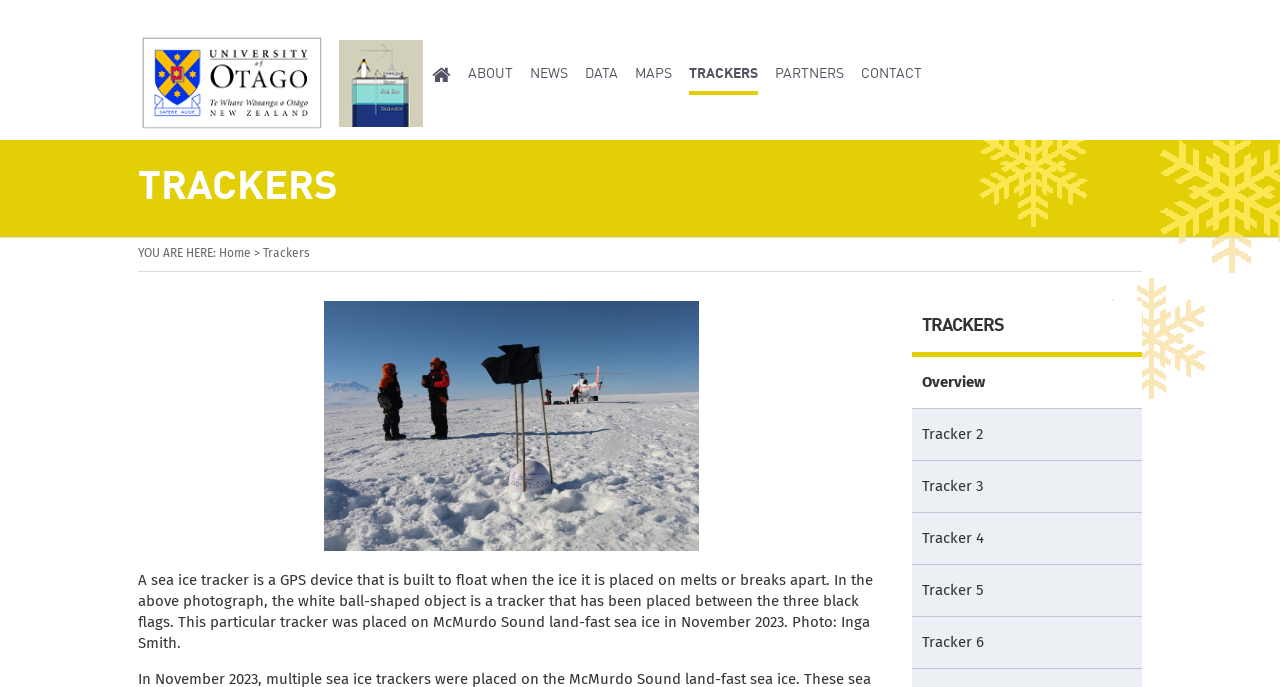Based on the element description Tracker 3, identify the bounding box of the UI element in the given webpage screenshot. The coordinates should be in the format (top-left x, top-left y, bottom-right x, bottom-right y) and must be between 0 and 1.

[0.712, 0.671, 0.892, 0.745]